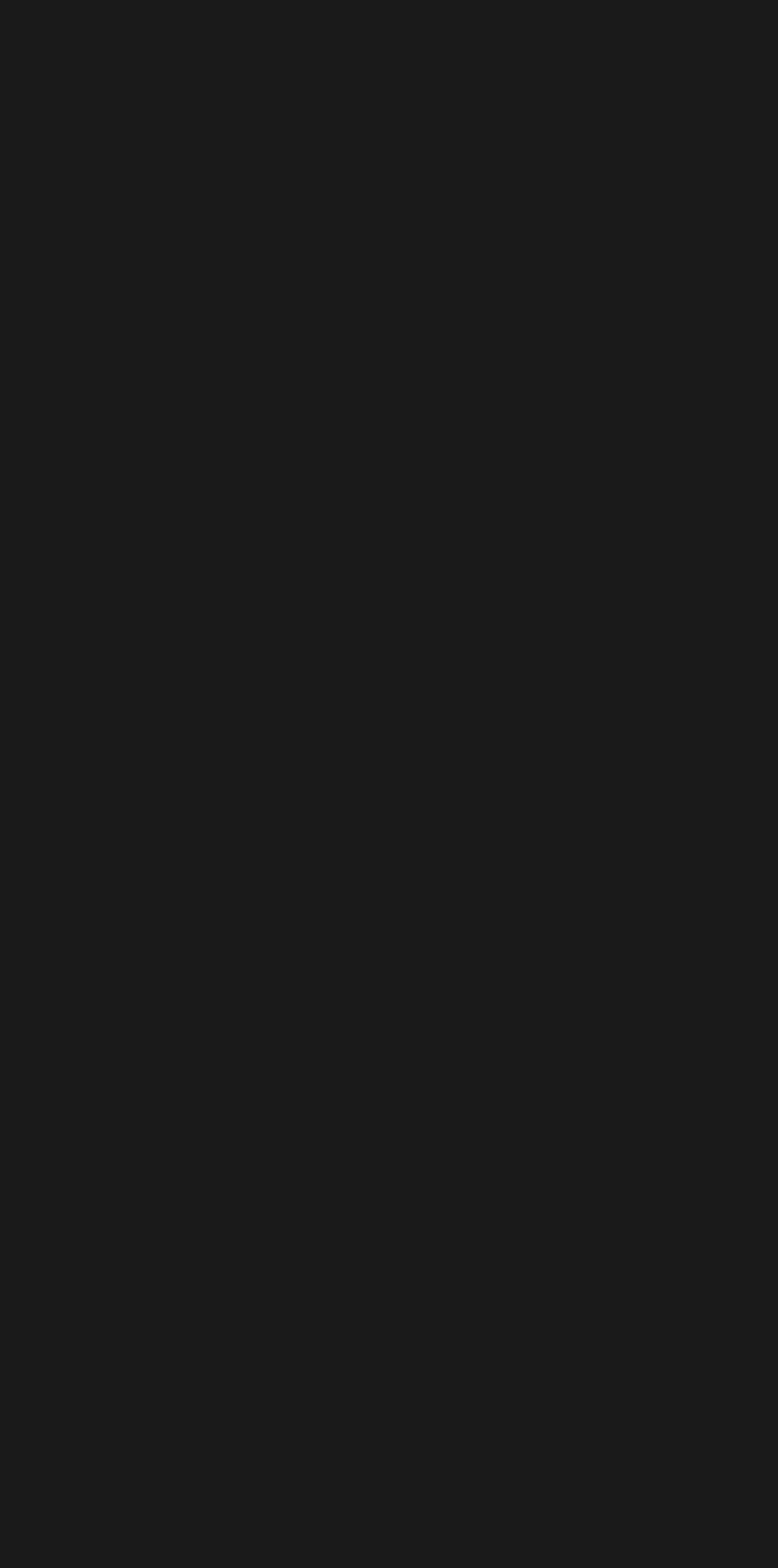Could you highlight the region that needs to be clicked to execute the instruction: "Go to Lansdowne Allotments"?

[0.077, 0.913, 0.456, 0.935]